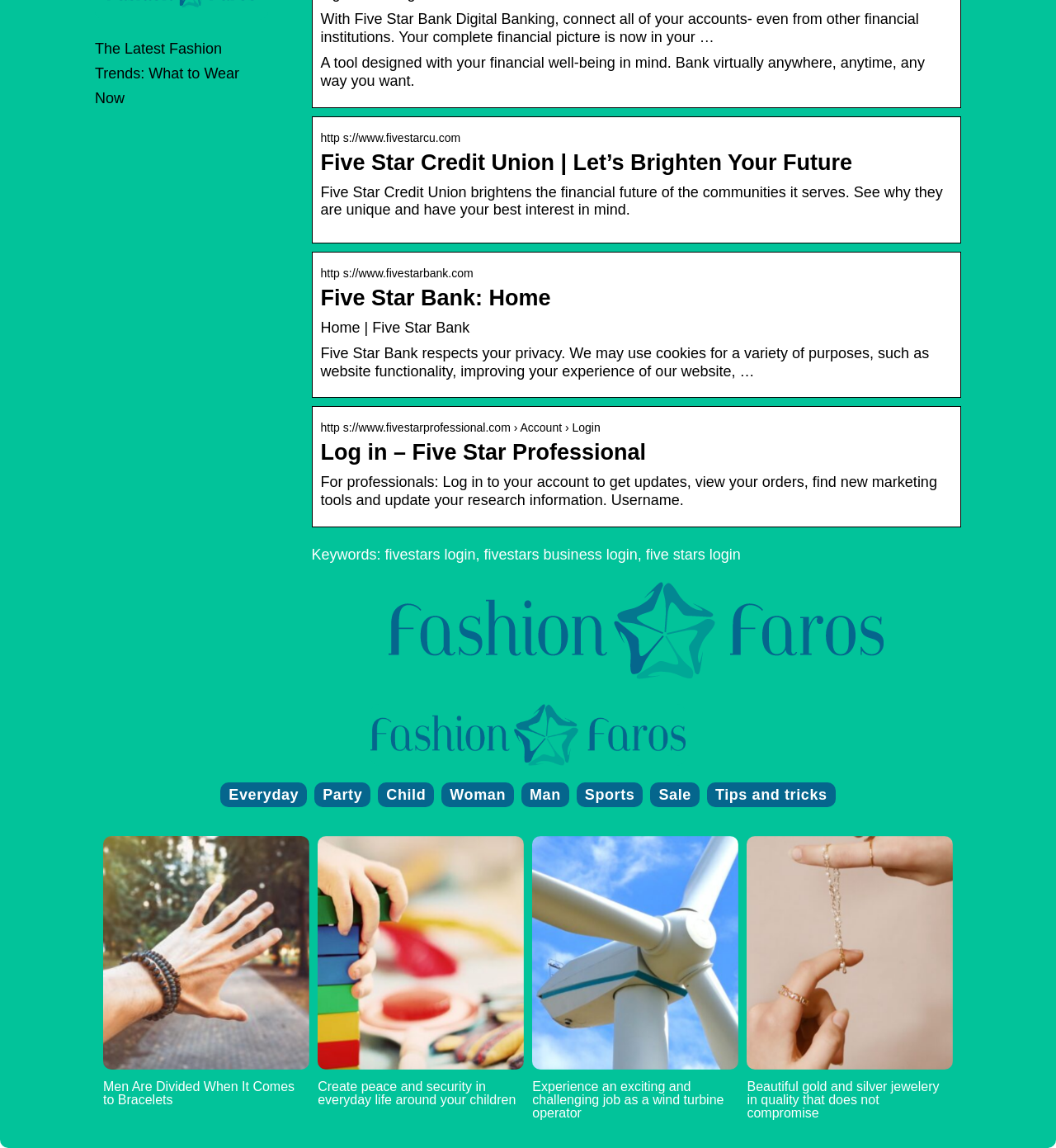Respond with a single word or short phrase to the following question: 
What is the URL mentioned in the webpage?

https://www.fivestarcu.com